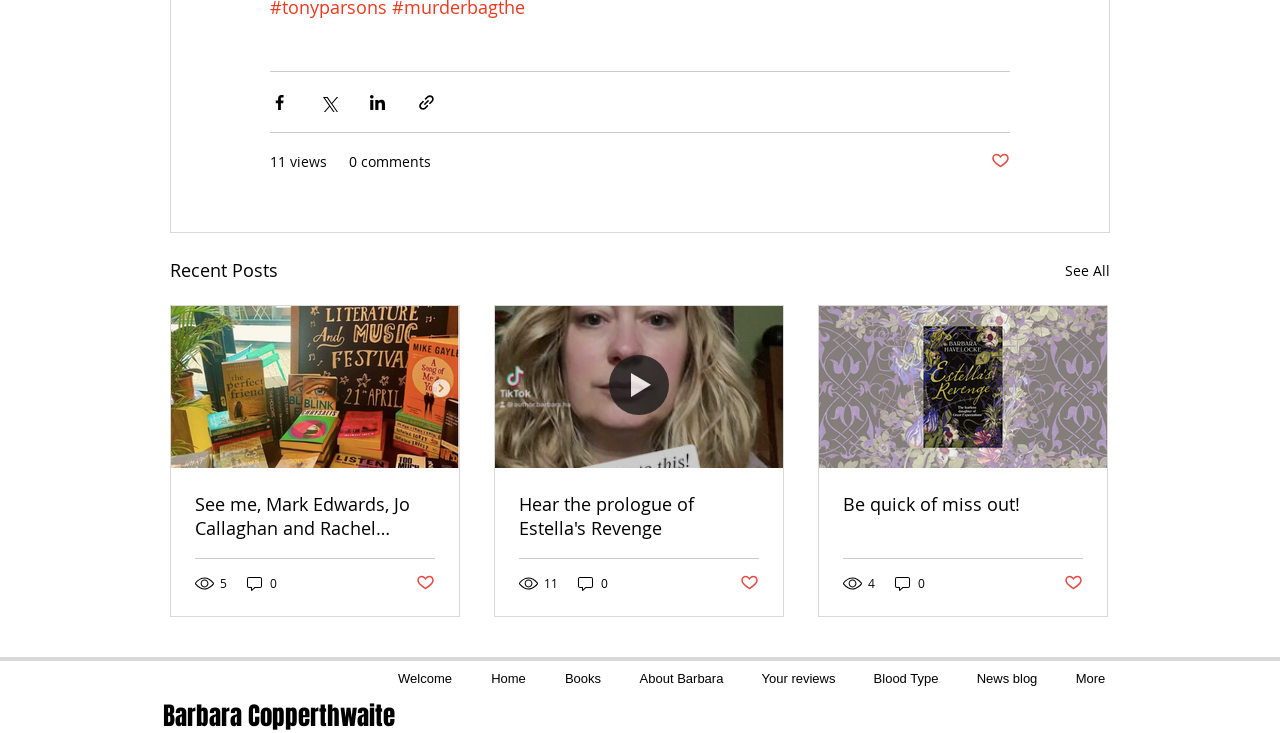Locate the bounding box of the UI element described by: "Home" in the given webpage screenshot.

[0.368, 0.907, 0.426, 0.945]